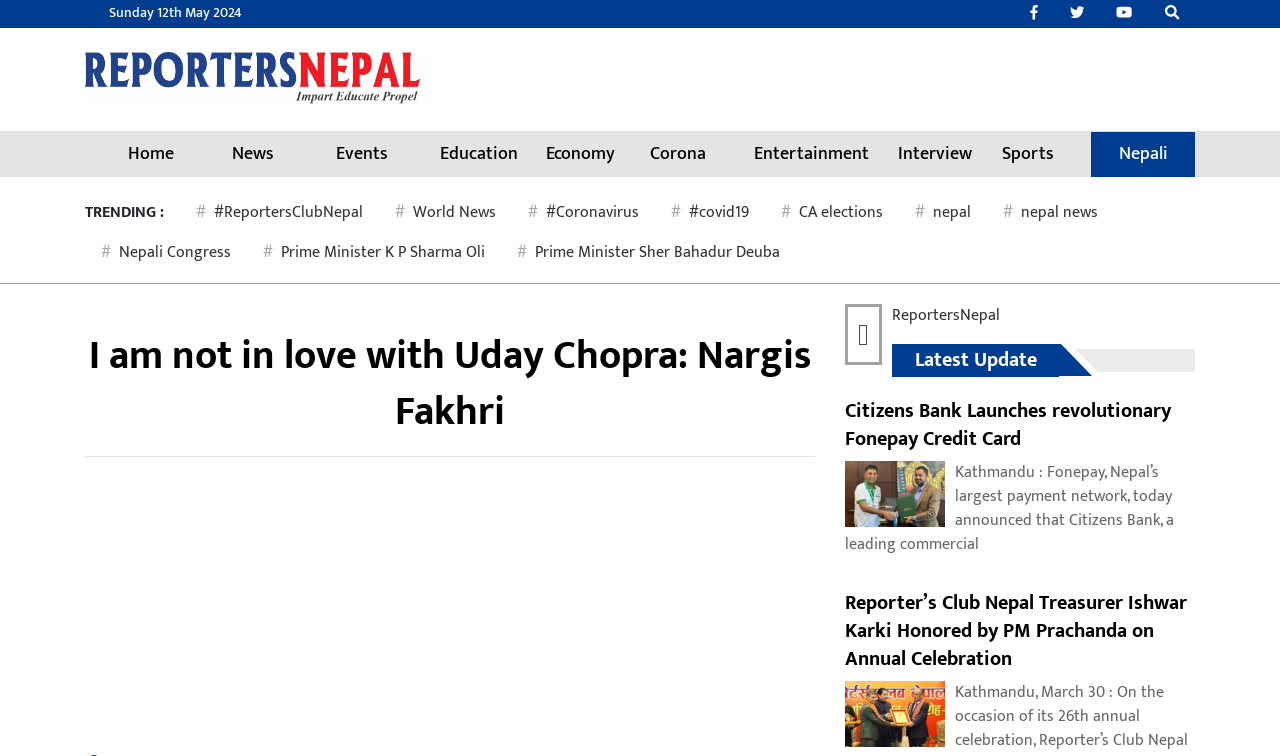Please identify the webpage's heading and generate its text content.

I am not in love with Uday Chopra: Nargis Fakhri